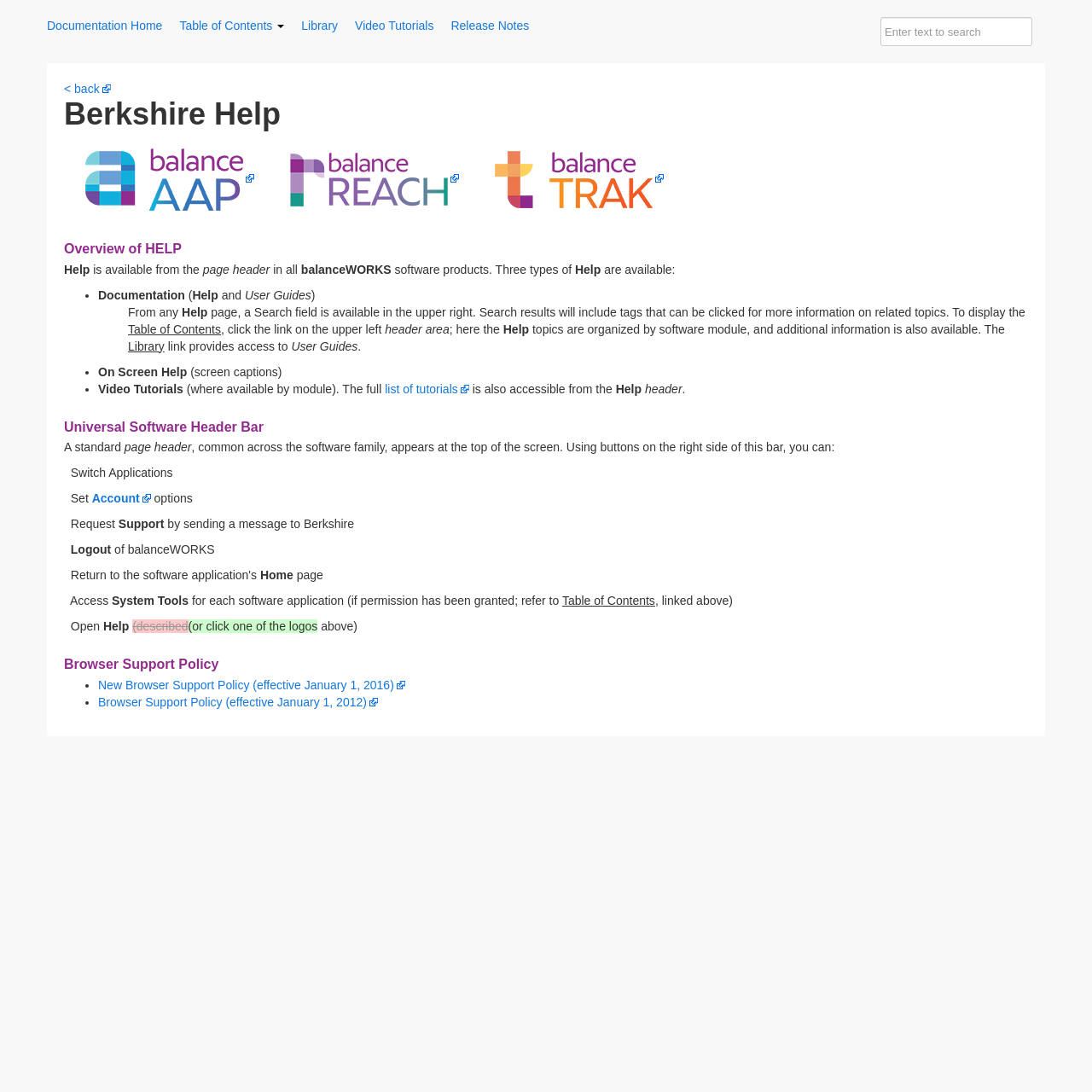Provide a short, one-word or phrase answer to the question below:
What is the purpose of the Search field?

To search for related topics